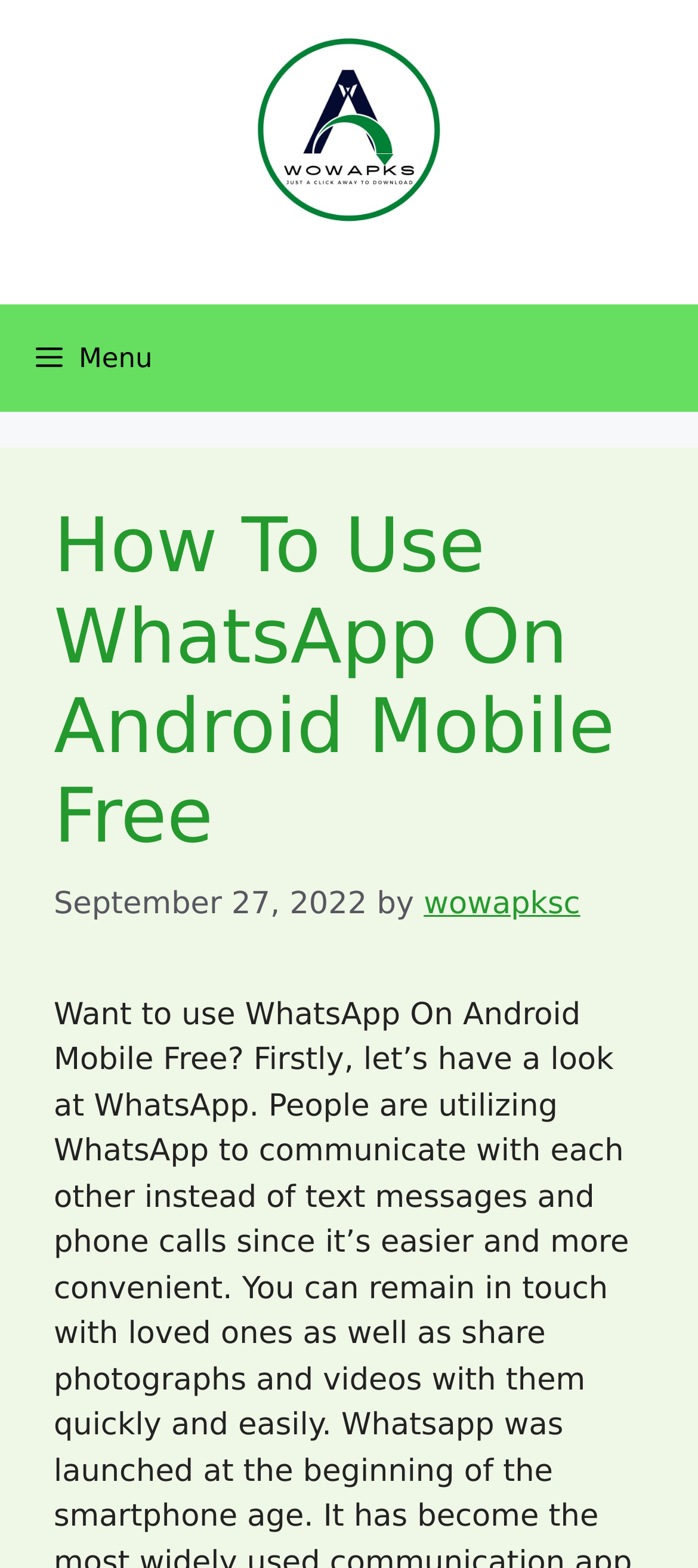Generate a thorough caption detailing the webpage content.

The webpage is about using WhatsApp on an Android mobile device for free. At the top, there is a banner with a link to "WowApks" accompanied by an image, taking up the full width of the page. Below the banner, there is a navigation menu labeled "Primary" that spans the full width of the page. The menu has a button labeled "Menu" on the left side.

The main content of the page is divided into a header section and a body section. The header section has a heading that matches the title of the page, "How To Use WhatsApp On Android Mobile Free". Below the heading, there is a timestamp indicating that the content was published on September 27, 2022, followed by the author's name, "wowapksc", which is a link. 

In the body section, there is a paragraph of text that starts with "Want to use WhatsApp On Android Mobile Free? Firstly, let’s have a look at WhatsApp." This text is positioned below the header section and takes up most of the page's width.